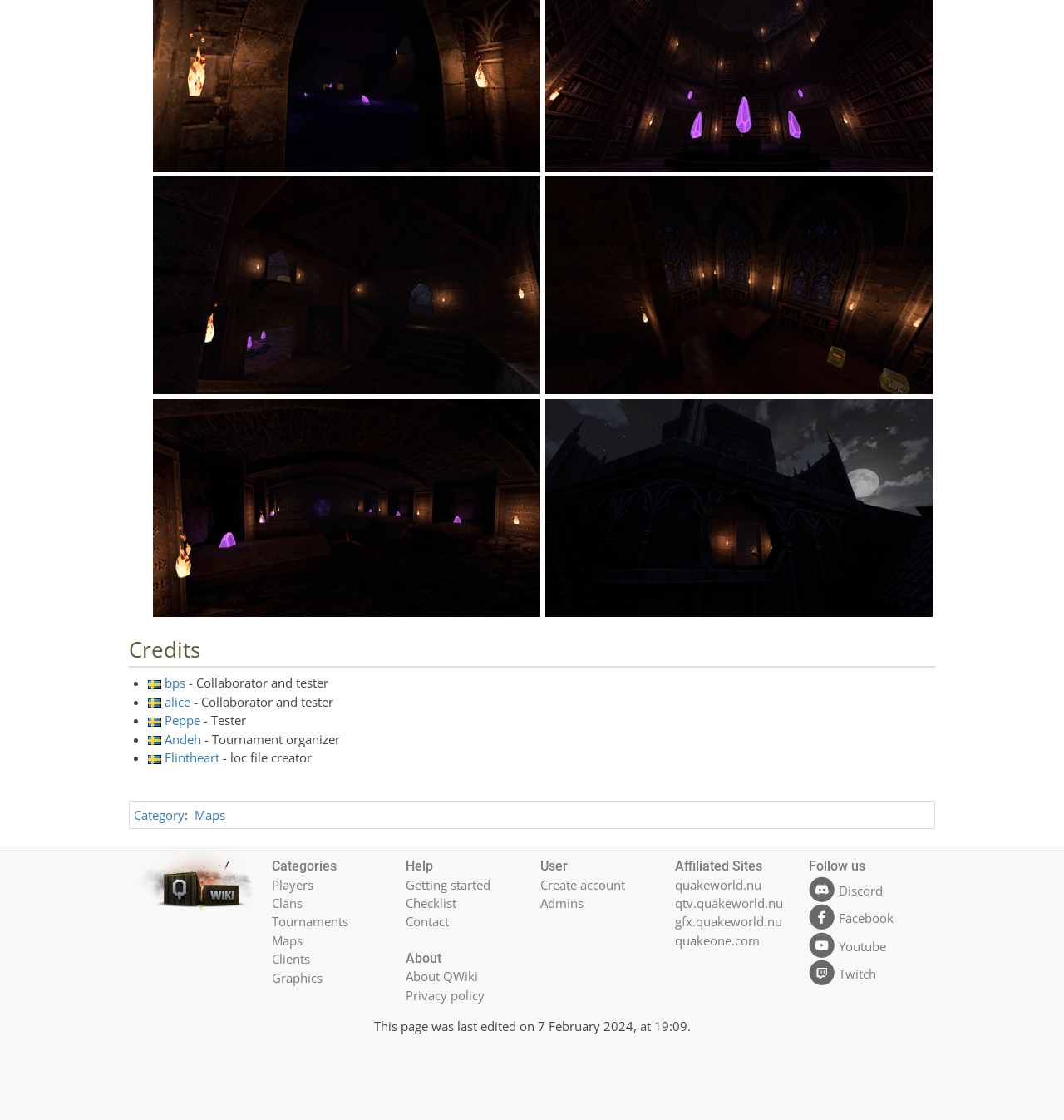Determine the bounding box coordinates of the region that needs to be clicked to achieve the task: "Read the article title".

None